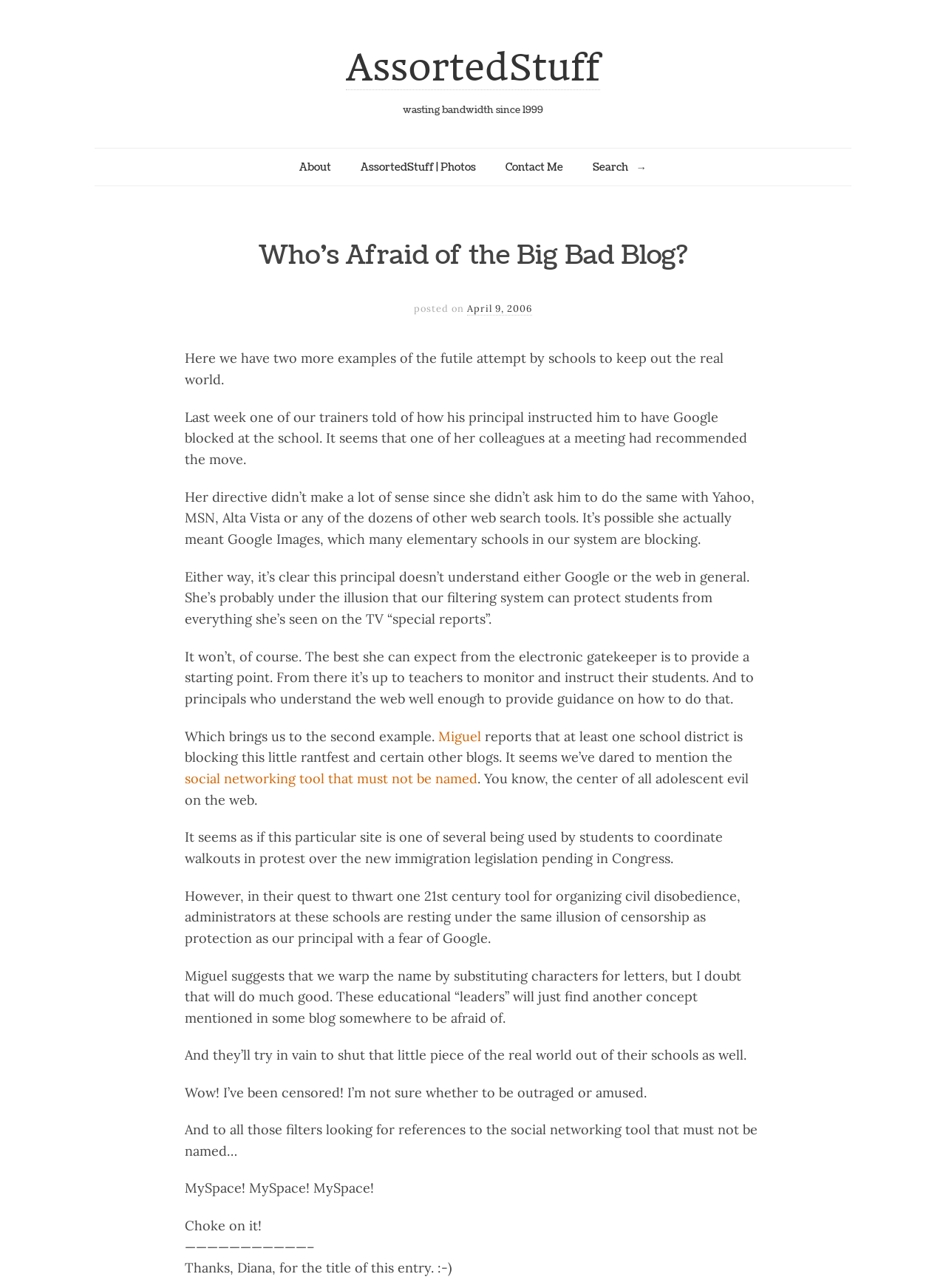What is the name of the blog?
Answer the question with as much detail as you can, using the image as a reference.

The name of the blog can be found in the heading element with the text 'AssortedStuff' which is a link. This element is located at the top of the webpage and is the title of the blog.